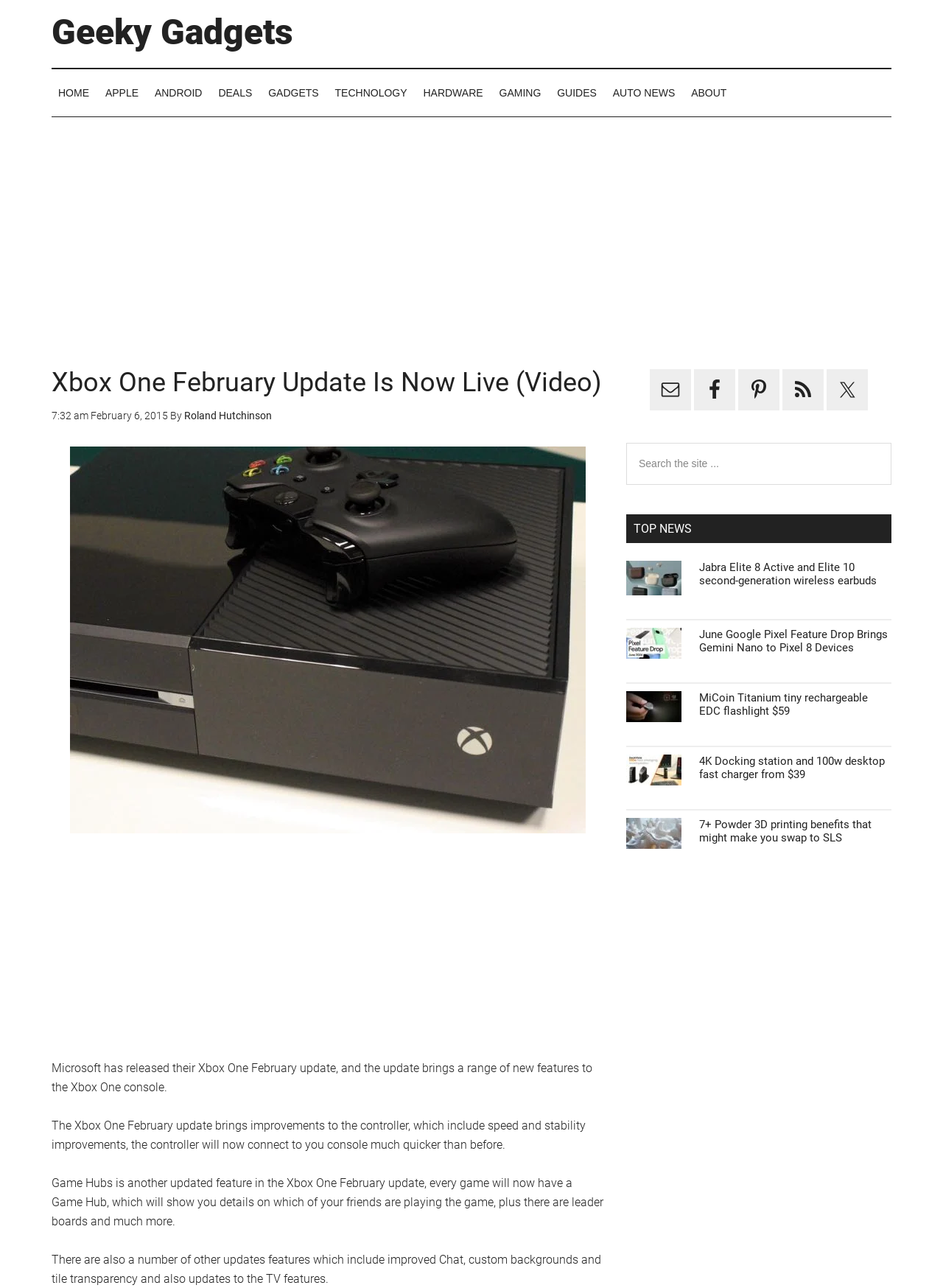What is the name of the console that has a February update? Please answer the question using a single word or phrase based on the image.

Xbox One